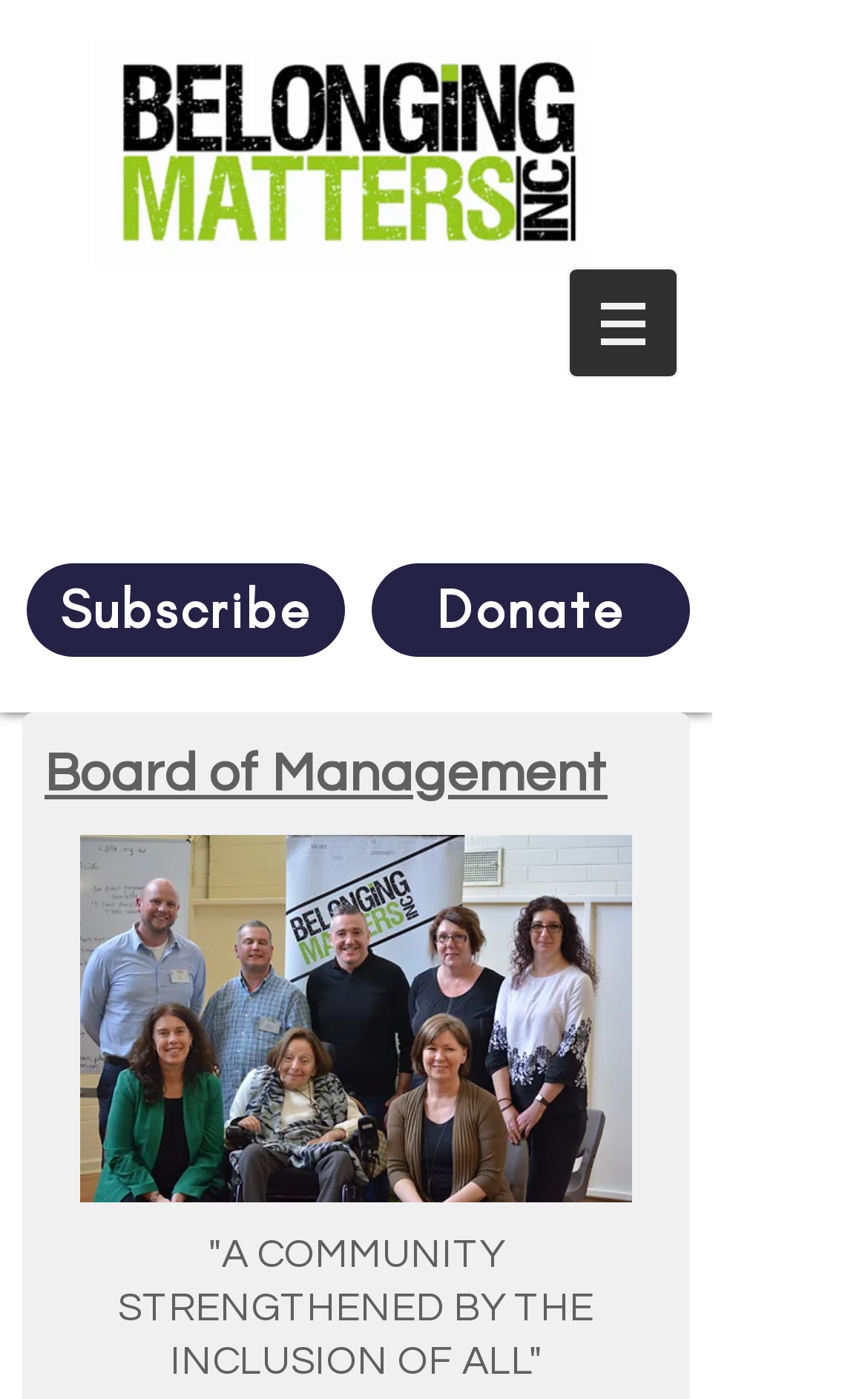Describe all visible elements and their arrangement on the webpage.

The webpage is about "The Board" of Belonging Matters, an organization that values community inclusion. At the top left, there is a logo image of Belonging Matters, which is also a link. To the right of the logo, there is a navigation menu labeled "Site" with a button that has a popup menu. The button is accompanied by a small image.

Below the navigation menu, there are two links: "Subscribe" on the left and "Donate" on the right. Underneath these links, there is a section dedicated to the Board of Management. This section has a heading with the title "Board of Management" and an image of the Belonging Matters Board of Management below it. The image is described as "Image of Belonging Matters Board of Management". 

Further down, there is a heading with a quote: "A COMMUNITY STRENGTHENED BY THE INCLUSION OF ALL". This quote is likely a core value or mission statement of Belonging Matters. Overall, the webpage appears to be a brief introduction to the organization's board and its values.